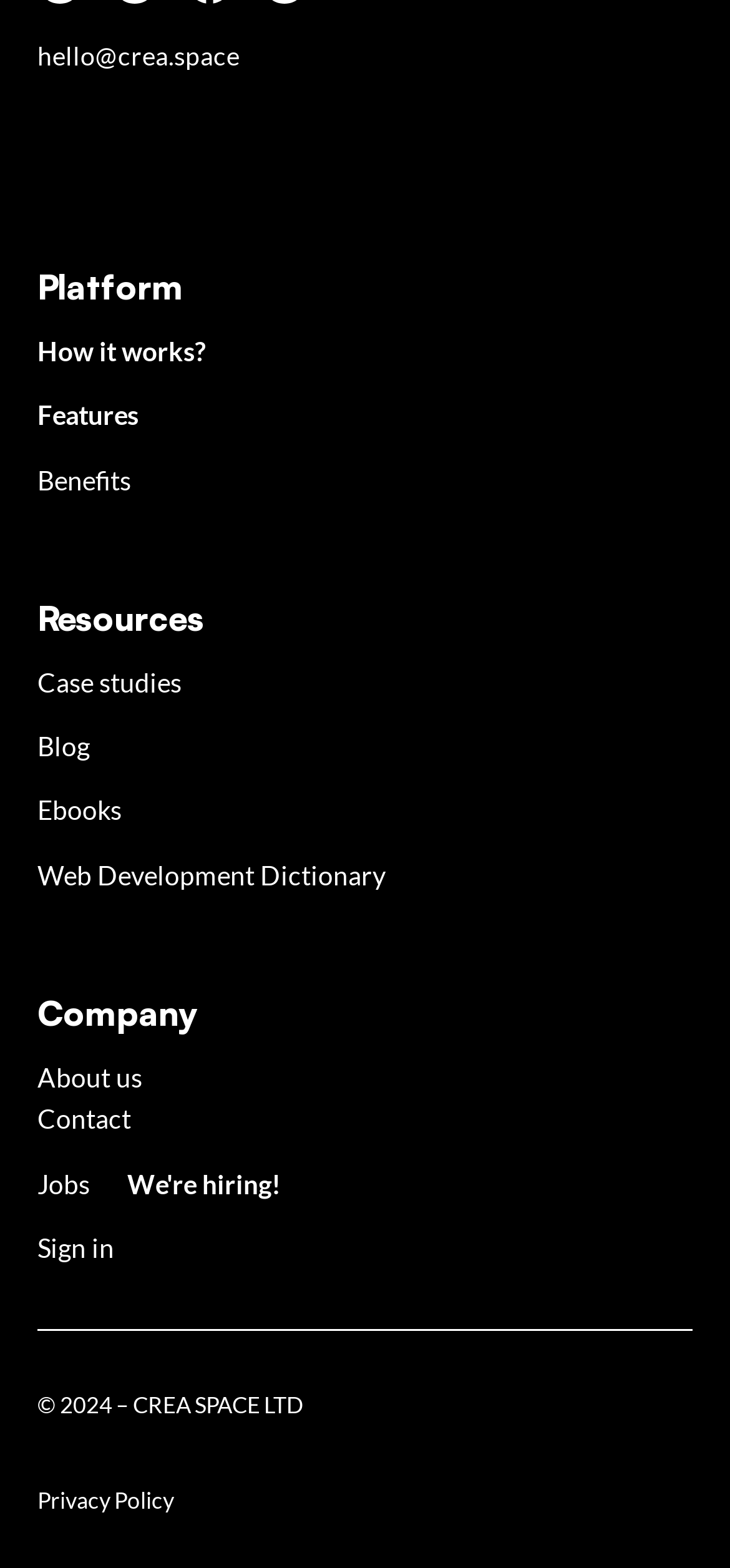Find the bounding box coordinates of the element you need to click on to perform this action: 'Contact the company'. The coordinates should be represented by four float values between 0 and 1, in the format [left, top, right, bottom].

[0.05, 0.096, 0.404, 0.104]